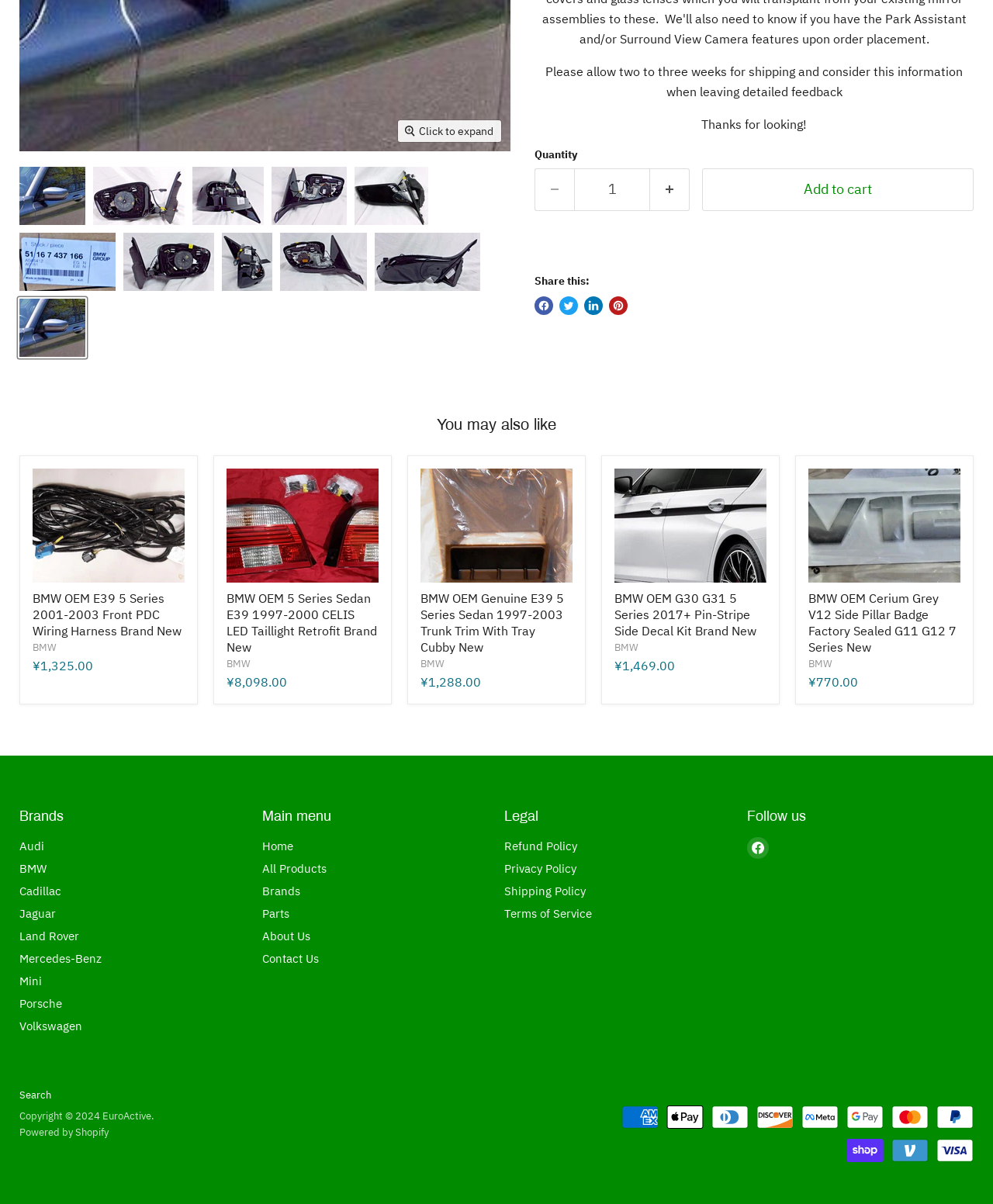Locate the bounding box coordinates for the element described below: "BMW". The coordinates must be four float values between 0 and 1, formatted as [left, top, right, bottom].

[0.02, 0.715, 0.047, 0.727]